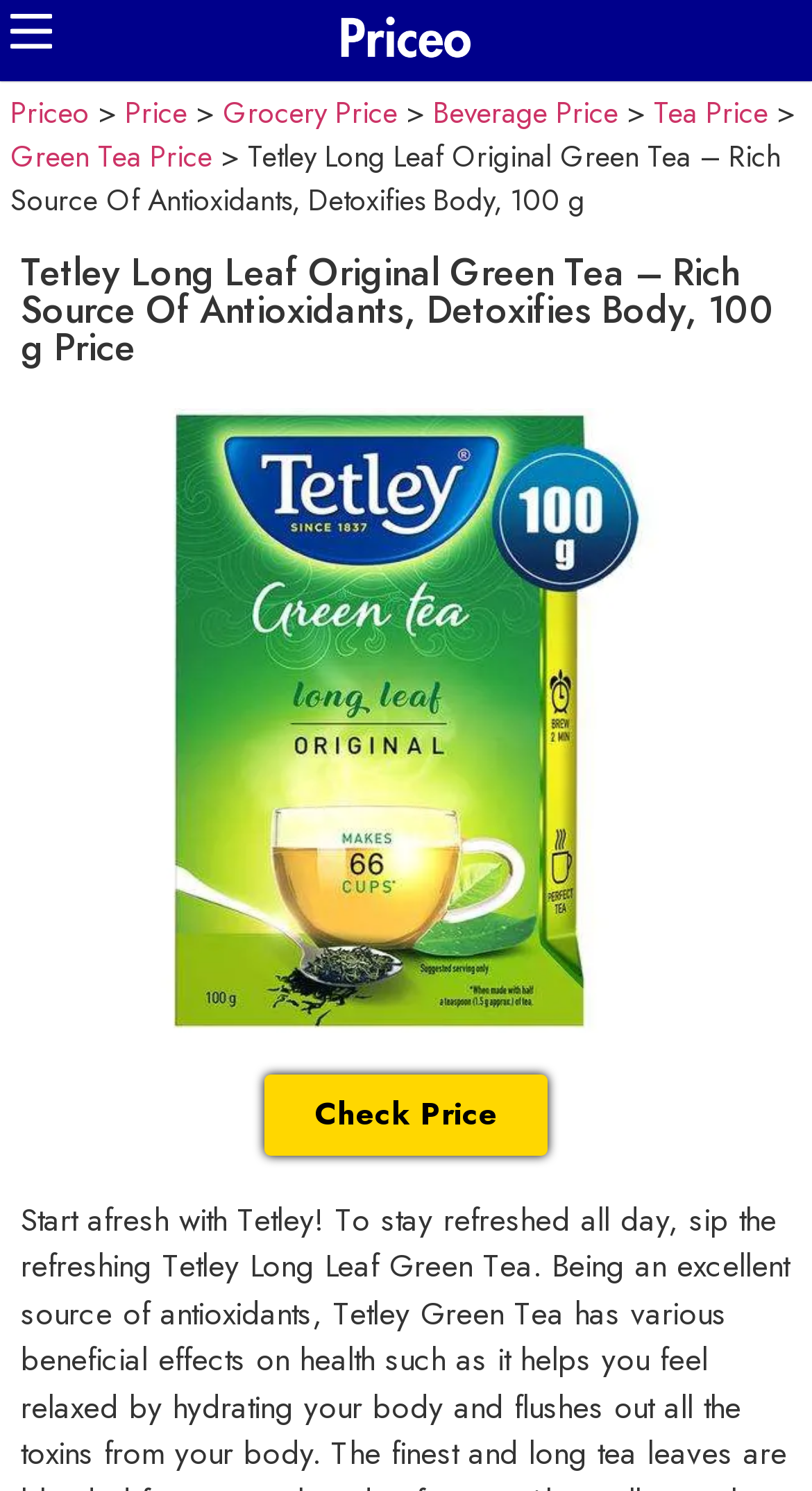Identify the coordinates of the bounding box for the element that must be clicked to accomplish the instruction: "Check the Grocery Price".

[0.274, 0.061, 0.49, 0.089]